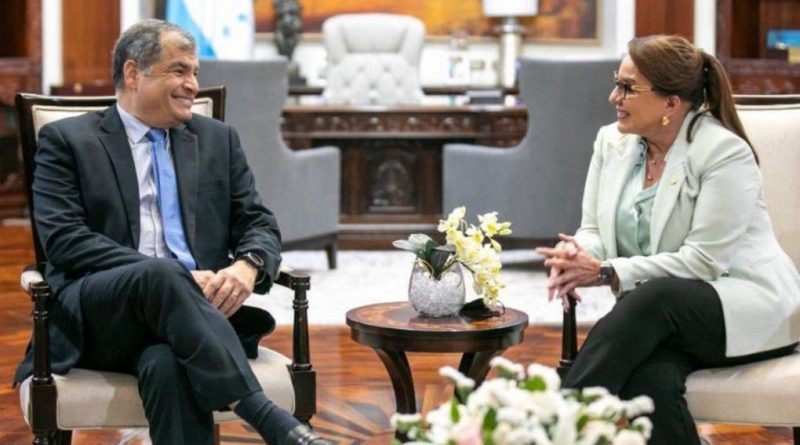What is the decorative element on the table?
Please respond to the question thoroughly and include all relevant details.

The caption describes the setting as formal, but with a touch of warmth added by a floral arrangement on the round wooden table between the two leaders, which suggests that the decorative element on the table is a floral arrangement.